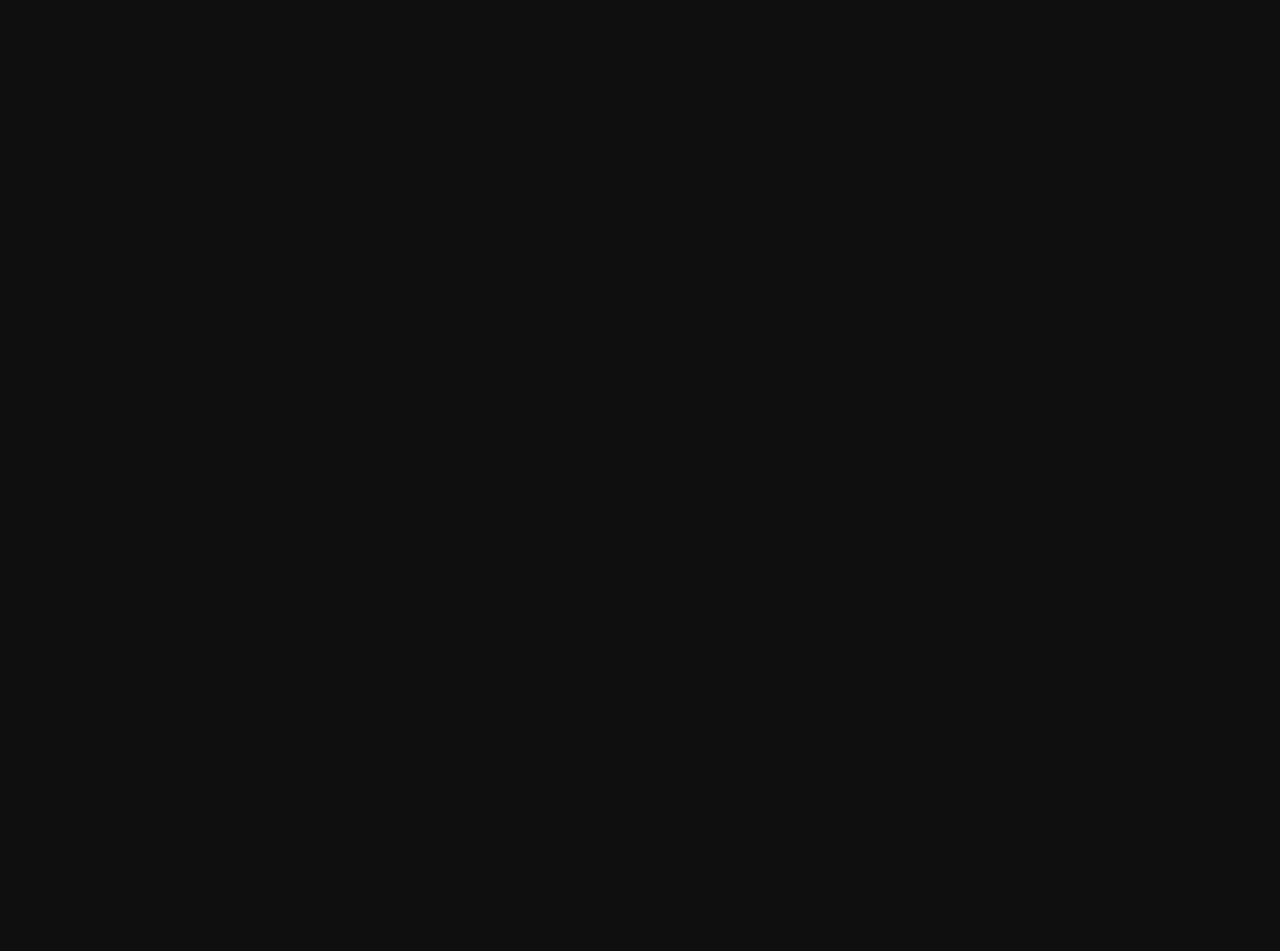What is the date of the last article?
Provide a fully detailed and comprehensive answer to the question.

I looked at the last article element [146] and found a link with the text 'December 17, 2023' [927]. This link is likely the date of the article, so I concluded that the date of the last article is December 17, 2023.